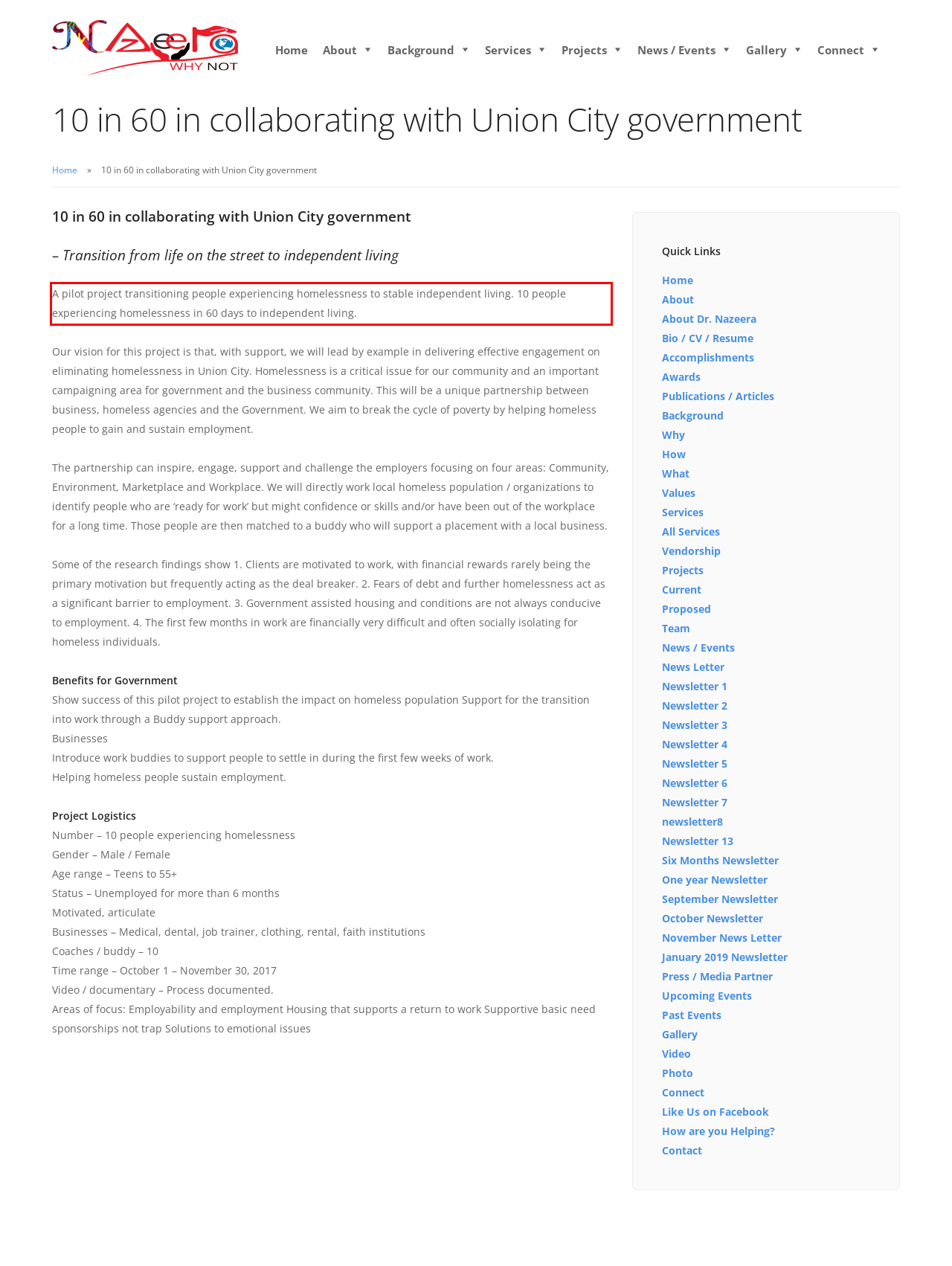Extract and provide the text found inside the red rectangle in the screenshot of the webpage.

A pilot project transitioning people experiencing homelessness to stable independent living. 10 people experiencing homelessness in 60 days to independent living.